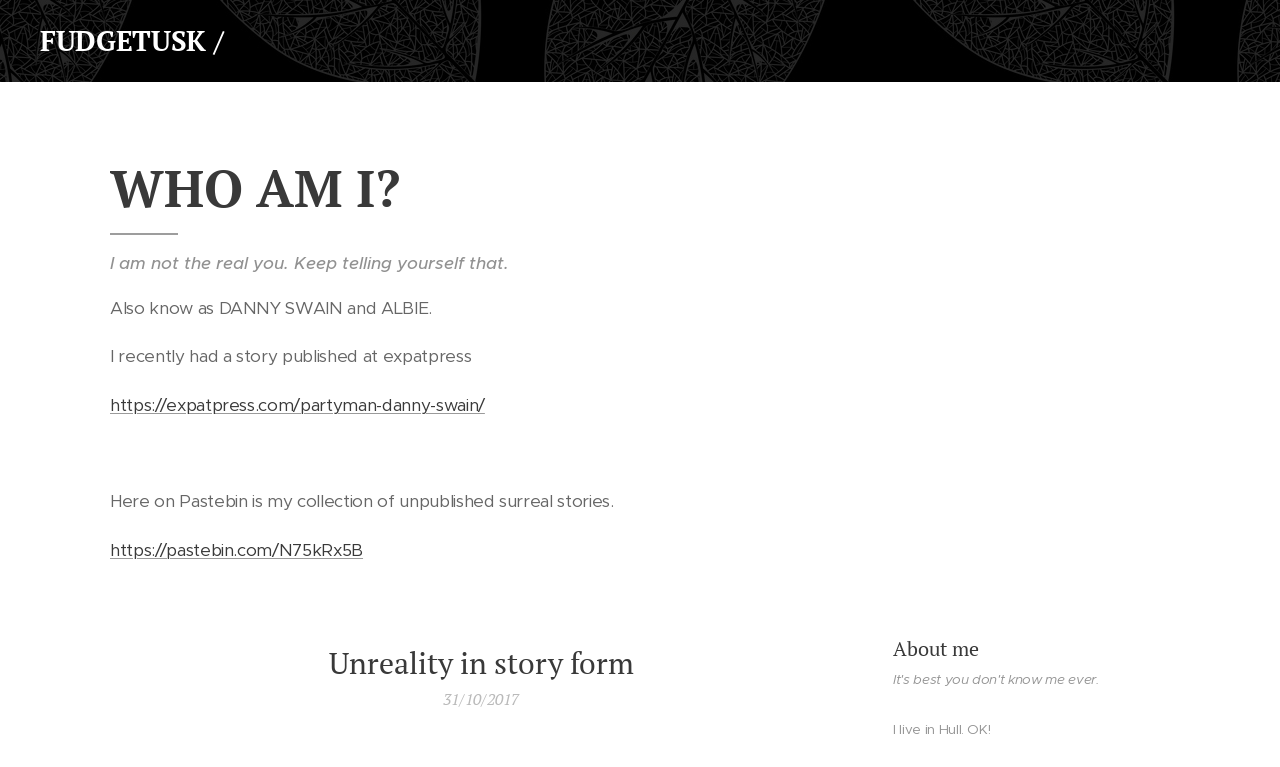Using the element description provided, determine the bounding box coordinates in the format (top-left x, top-left y, bottom-right x, bottom-right y). Ensure that all values are floating point numbers between 0 and 1. Element description: https://expatpress.com/partyman-danny-swain/

[0.086, 0.513, 0.379, 0.542]